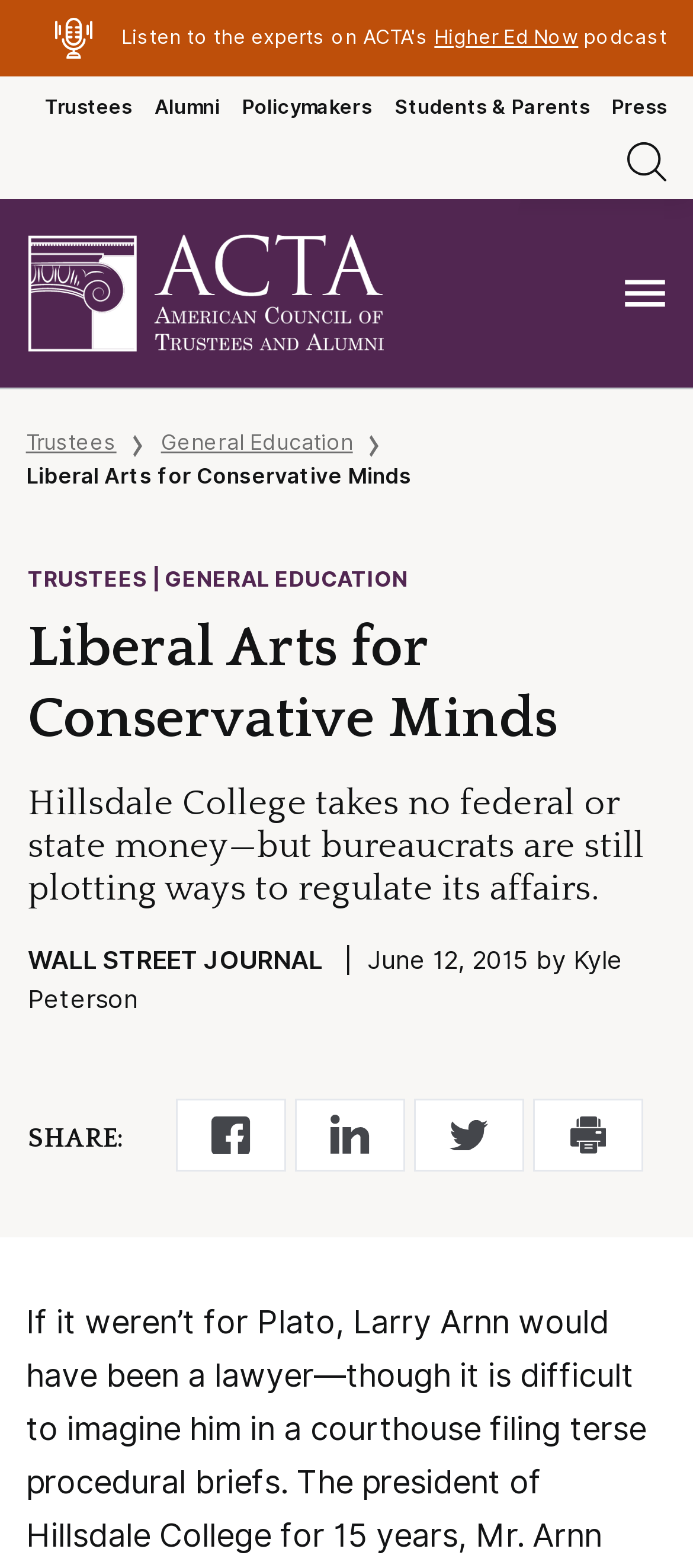Provide the bounding box coordinates for the area that should be clicked to complete the instruction: "Click the 'Higher Ed Now' link".

[0.627, 0.015, 0.834, 0.031]